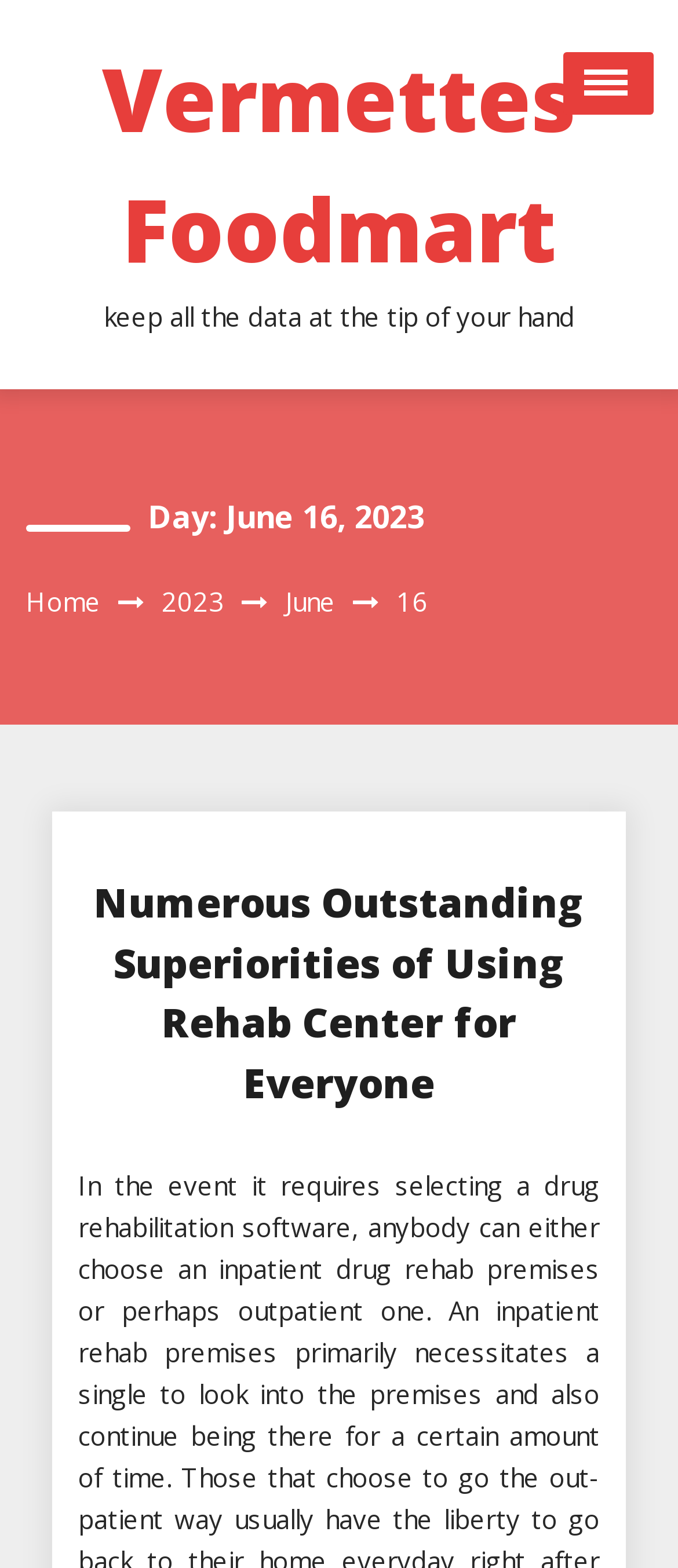Is there a button to open a menu on the webpage?
Using the image as a reference, answer the question in detail.

I found a button element with the text 'Open Menu' which is located at the top-right corner of the webpage. This suggests that there is a menu that can be opened by clicking this button.